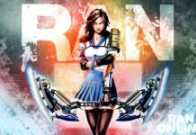Offer a detailed explanation of the image.

The image features a striking artwork for "RAN ONLINE," showcasing a fierce female character prominently in the foreground. She is dressed in a stylish outfit, combining elements of a school uniform with futuristic elements, and she wields advanced robotic arms that appear ready for action. The vibrant background displays a mix of explosive colors and abstract patterns, emphasizing the high-energy theme of the game. The title "RAN" is artistically integrated into the design, along with the game title "RAN ONLINE," creating a bold and dynamic visual representation of the gaming experience. This compelling artwork captures the essence of the game's unique blend of action and cyber elements, appealing to both new players and fans of the genre.